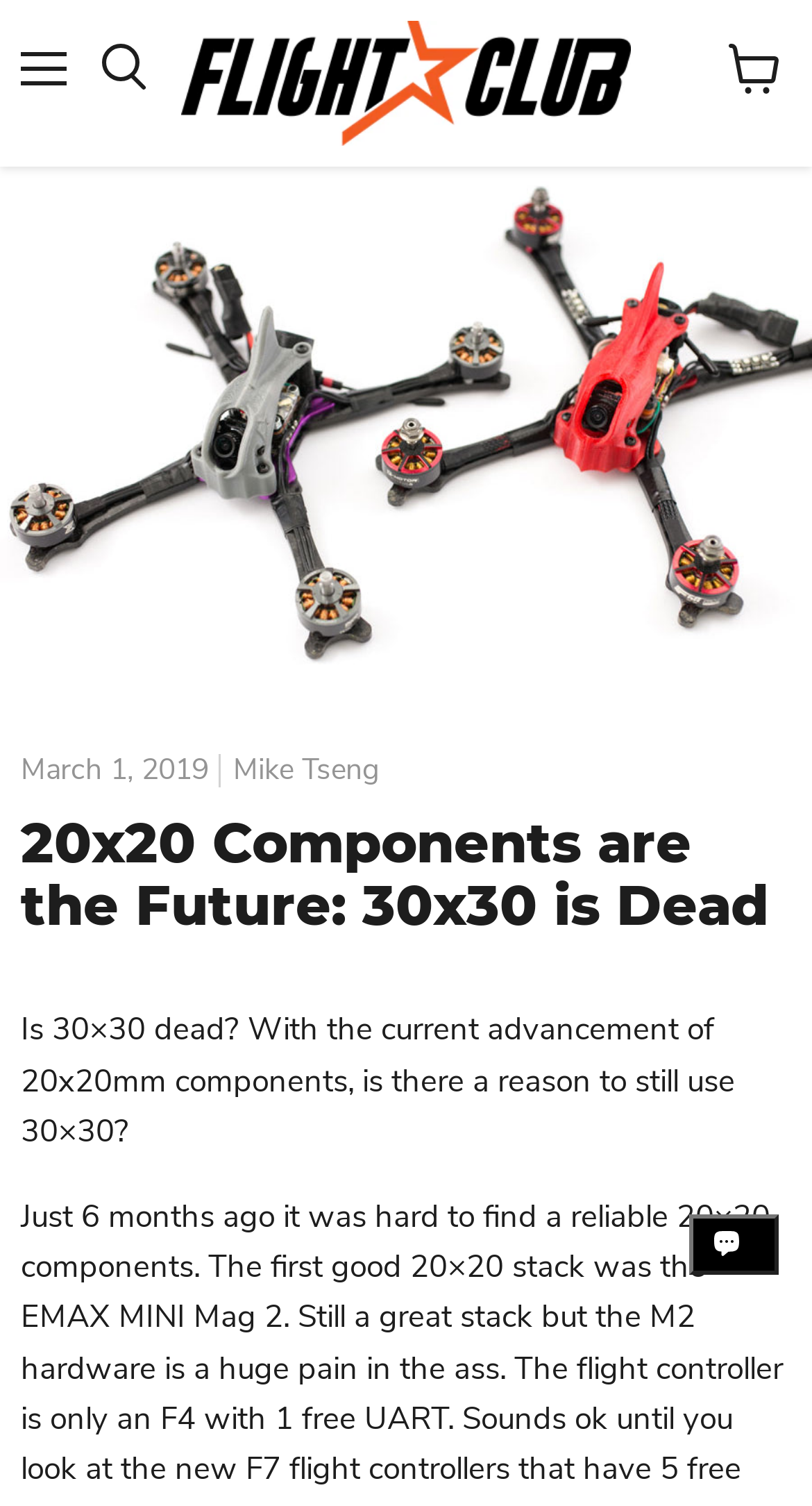Find the bounding box coordinates for the HTML element described as: "1". The coordinates should consist of four float values between 0 and 1, i.e., [left, top, right, bottom].

[0.848, 0.806, 0.959, 0.846]